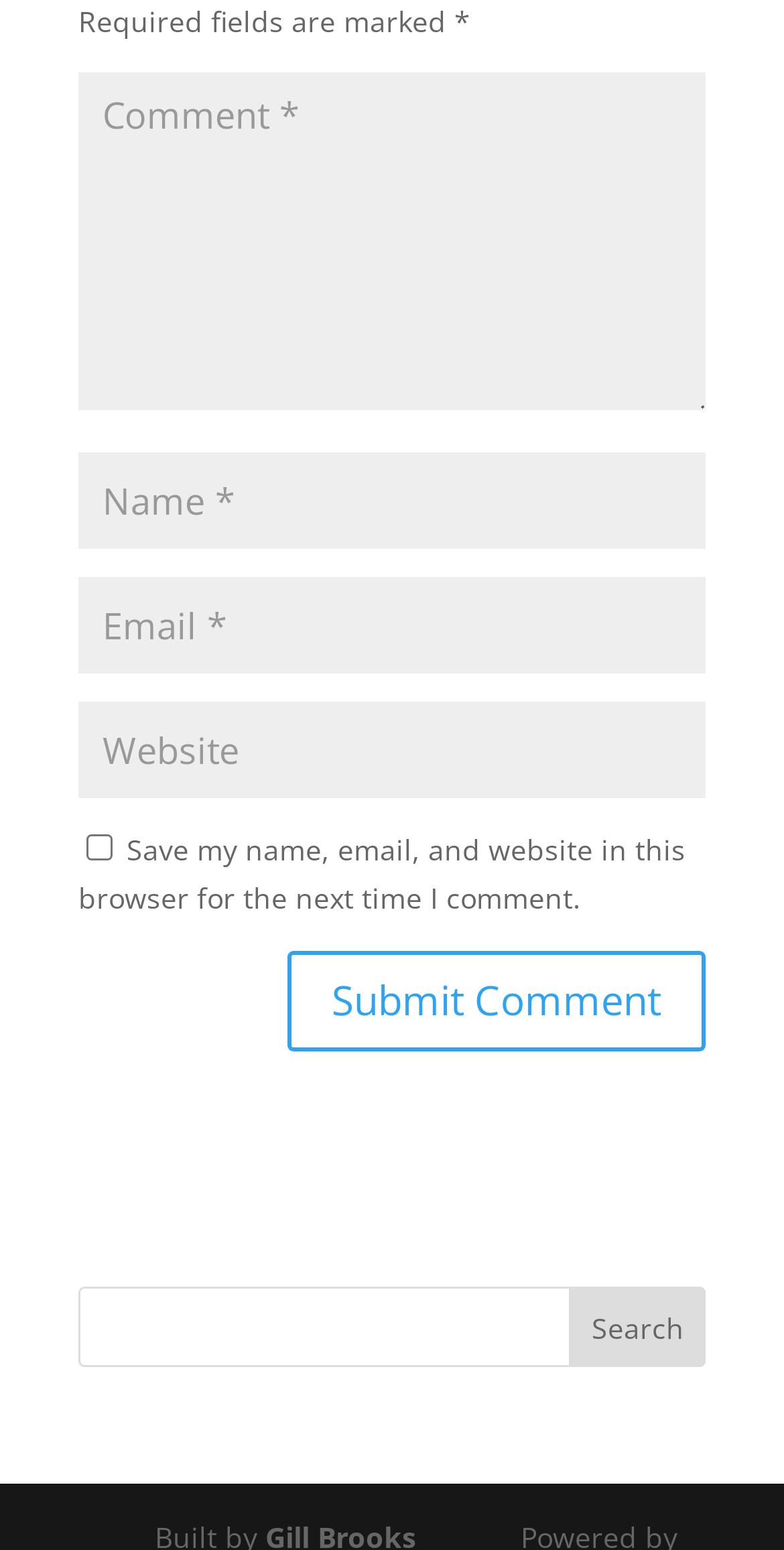Please examine the image and provide a detailed answer to the question: What is the label of the topmost text field?

The topmost text field has a label 'Comment *' which indicates that it is a required field.